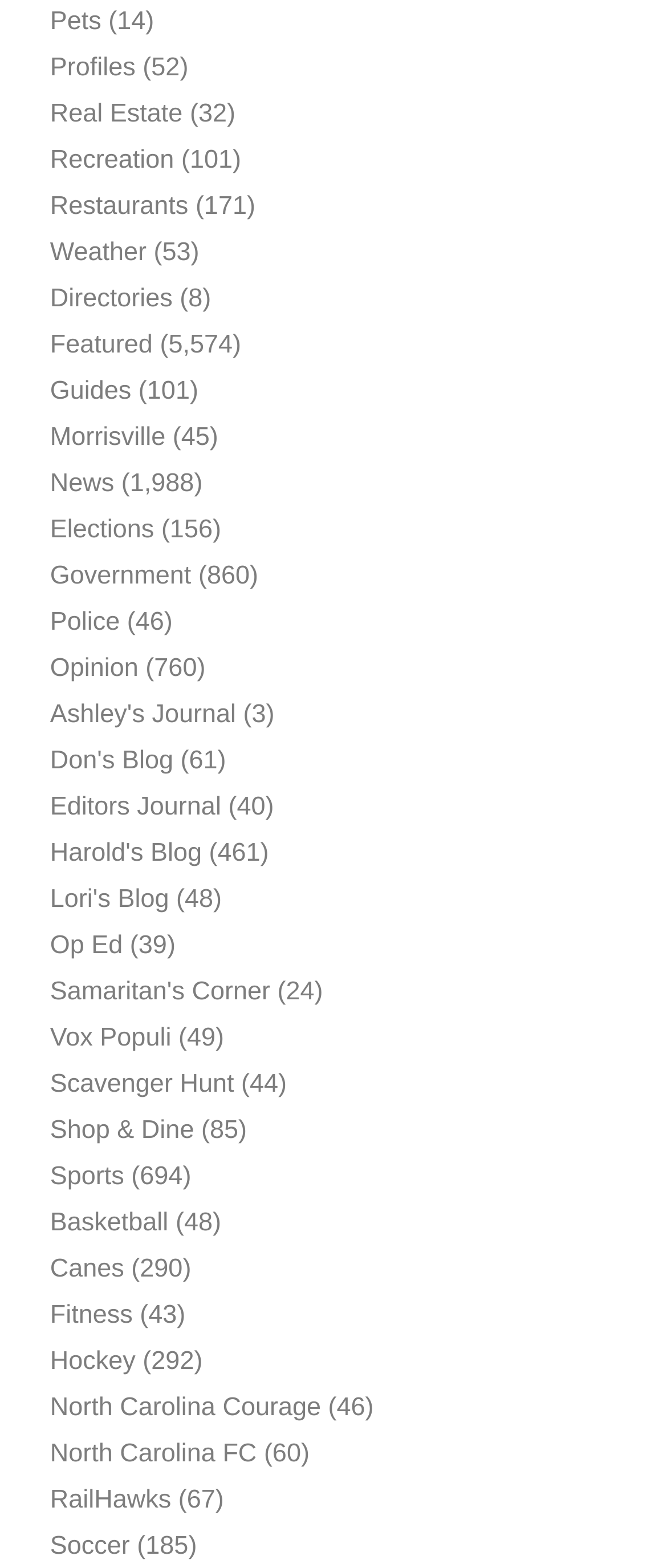Extract the bounding box coordinates for the described element: "aria-label="Open the menu"". The coordinates should be represented as four float numbers between 0 and 1: [left, top, right, bottom].

None